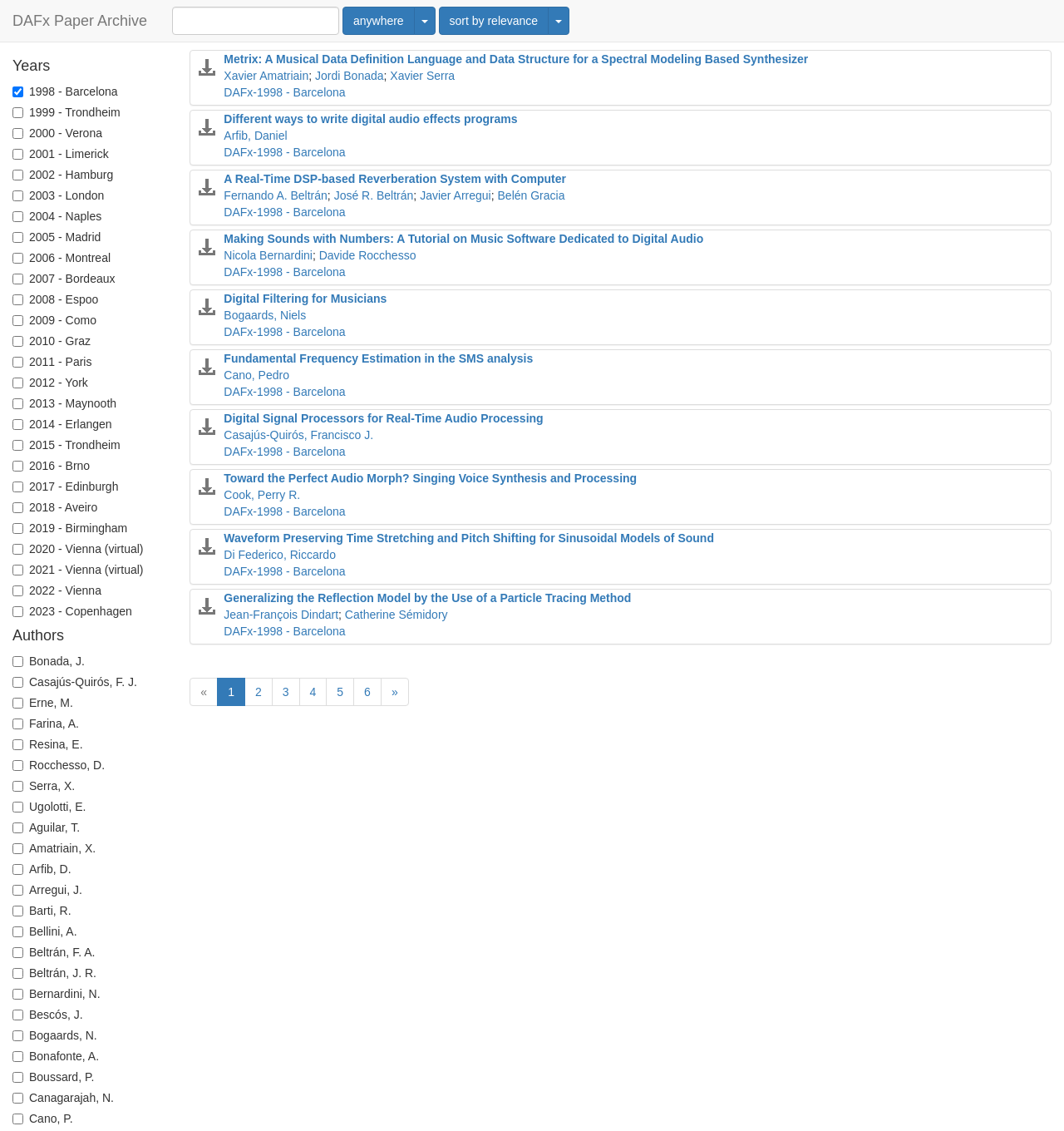Based on what you see in the screenshot, provide a thorough answer to this question: How many papers are listed on the current page?

There are 5 papers listed on the current page, which can be counted by looking at the links starting from 'Metrix: A Musical Data Definition Language and Data Structure for a Spectral Modeling Based Synthesizer' to 'Making Sounds with Numbers: A Tutorial on Music Software Dedicated to Digital Audio'.